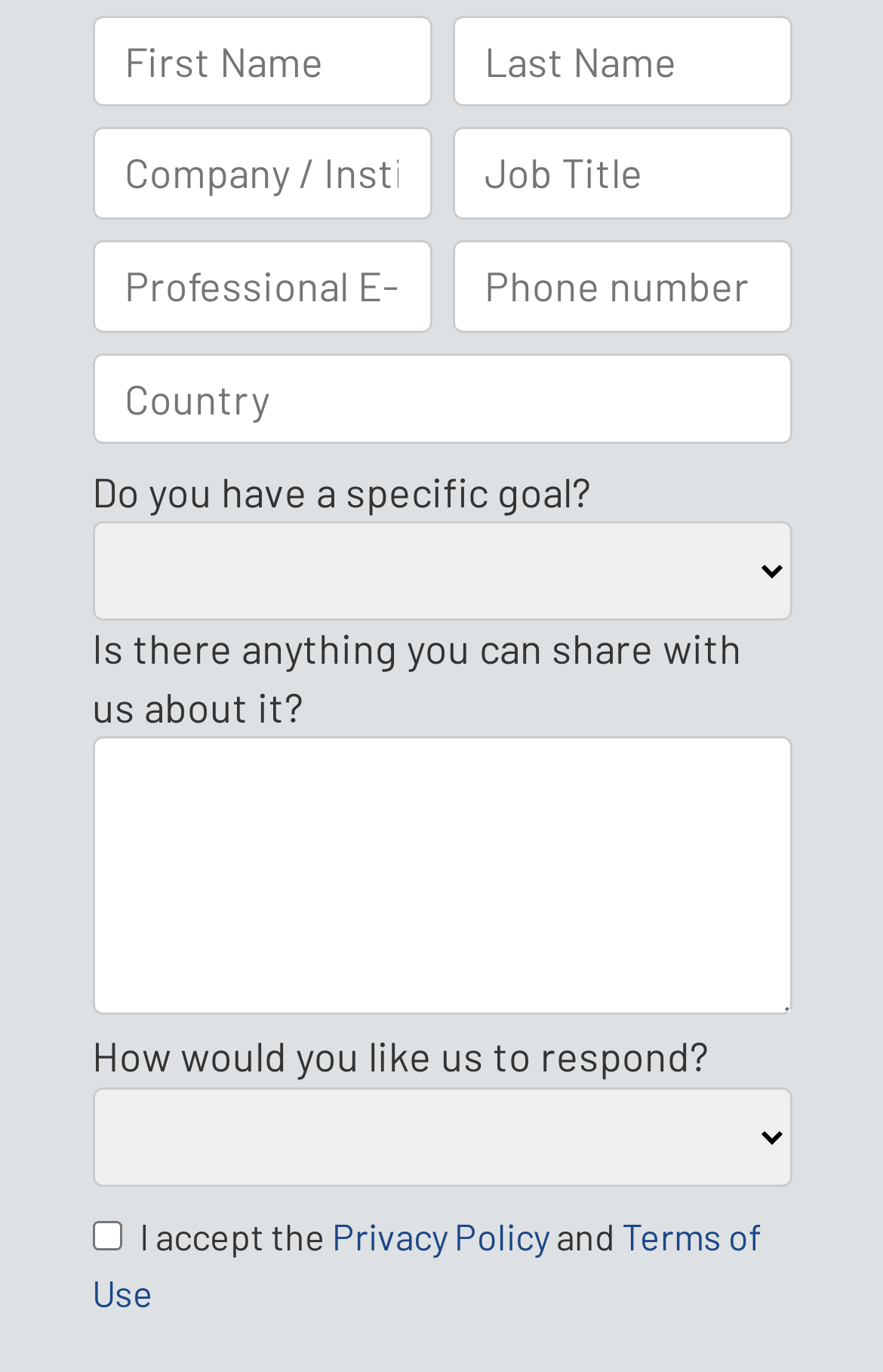Can you determine the bounding box coordinates of the area that needs to be clicked to fulfill the following instruction: "Type a message"?

[0.104, 0.536, 0.896, 0.74]